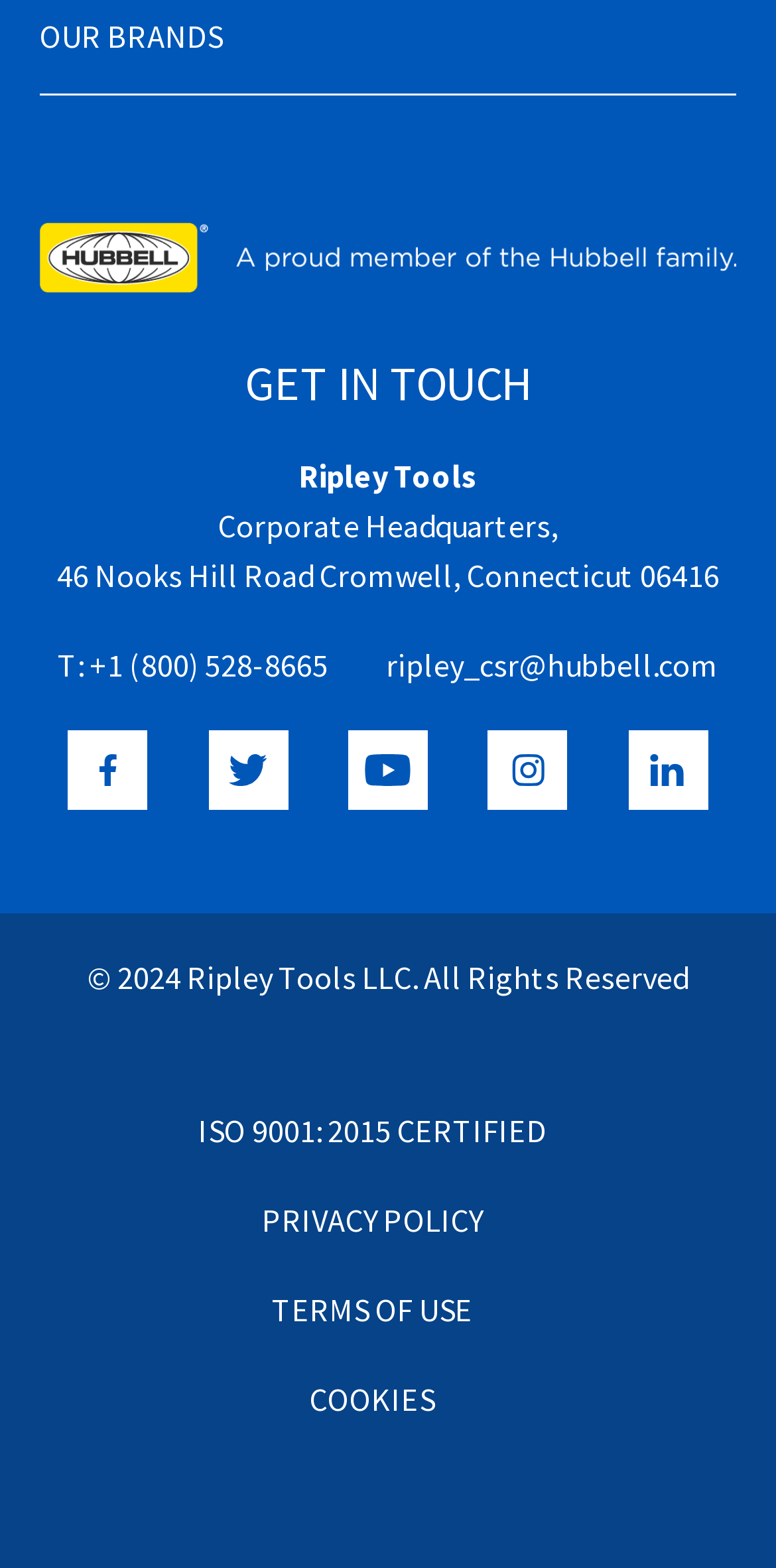Please specify the bounding box coordinates of the clickable region to carry out the following instruction: "Send an email to Ripley Tools". The coordinates should be four float numbers between 0 and 1, in the format [left, top, right, bottom].

[0.497, 0.411, 0.926, 0.437]